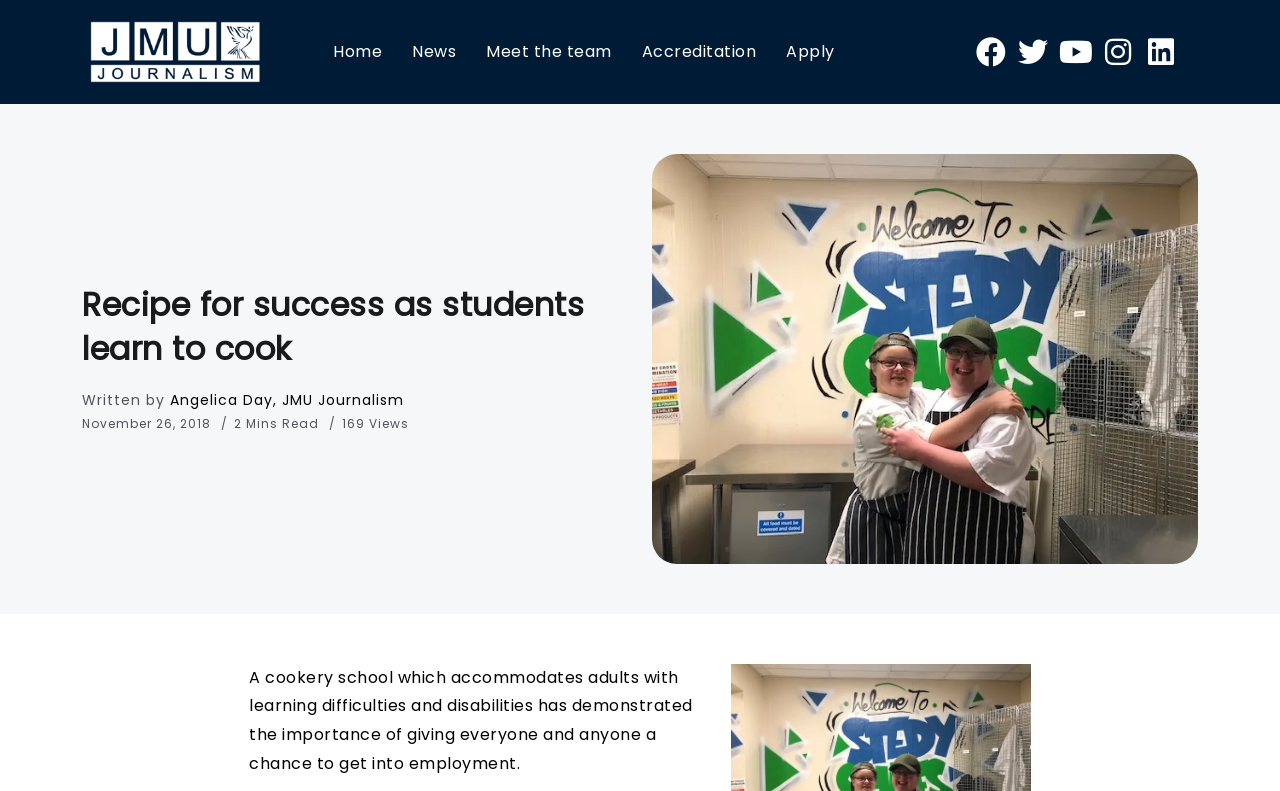Identify the coordinates of the bounding box for the element that must be clicked to accomplish the instruction: "Visit the News page".

[0.316, 0.046, 0.363, 0.086]